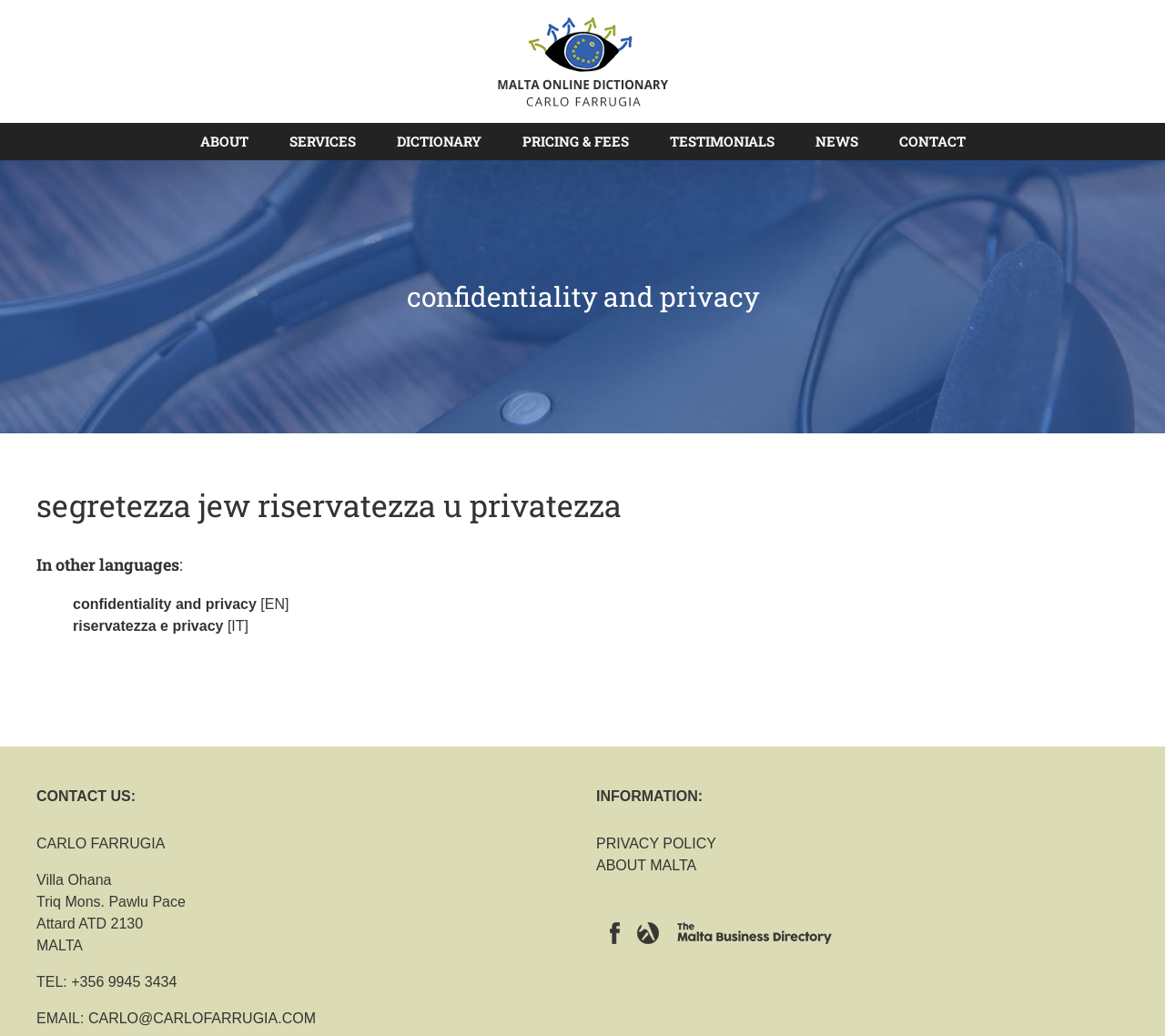Provide the bounding box coordinates of the HTML element this sentence describes: "PRIVACY POLICY". The bounding box coordinates consist of four float numbers between 0 and 1, i.e., [left, top, right, bottom].

[0.512, 0.806, 0.615, 0.821]